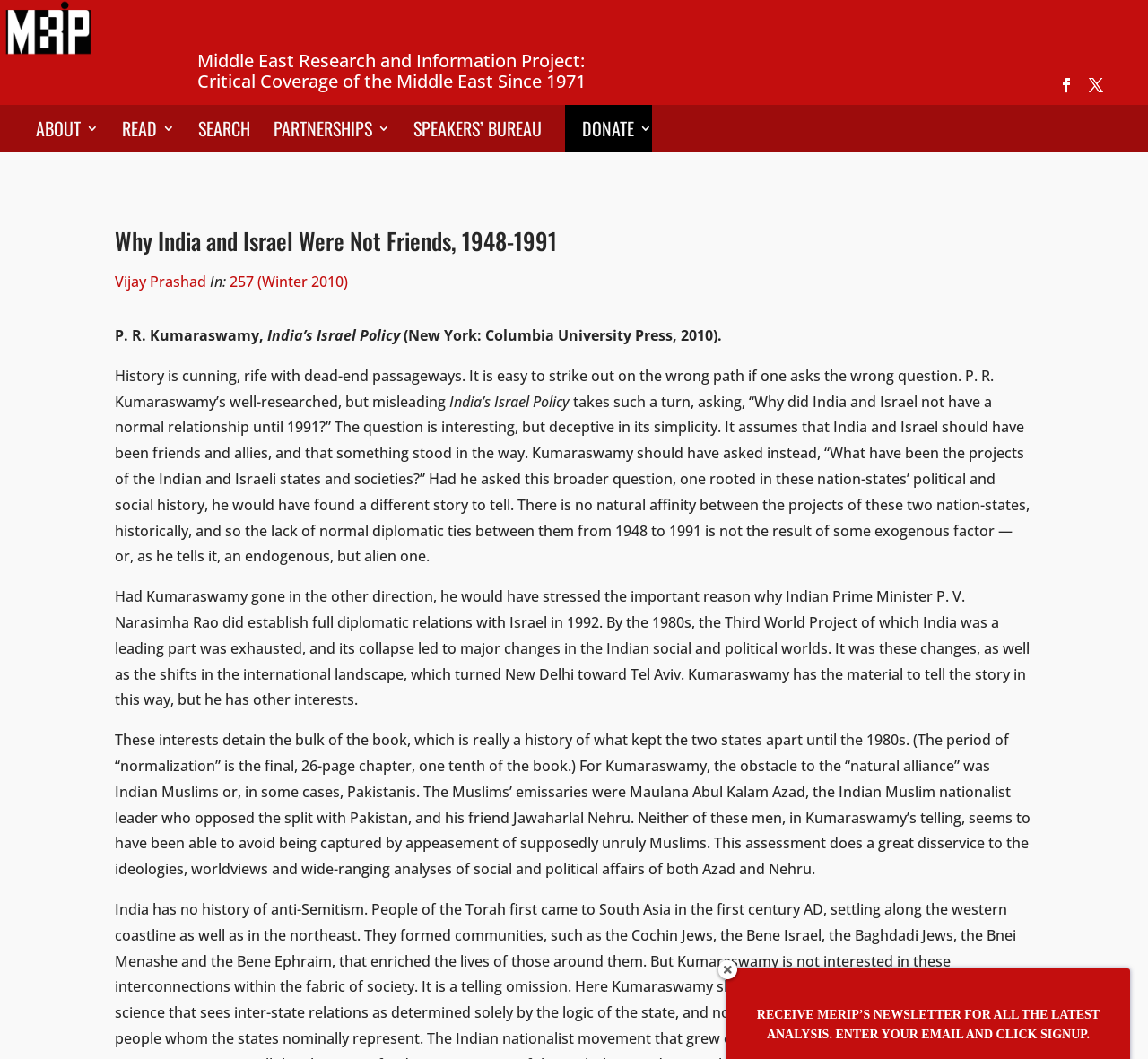What is the name of the Indian Prime Minister mentioned in the article?
Could you give a comprehensive explanation in response to this question?

The name of the Indian Prime Minister mentioned in the article is P. V. Narasimha Rao, as indicated by the static text element in the middle of the webpage.